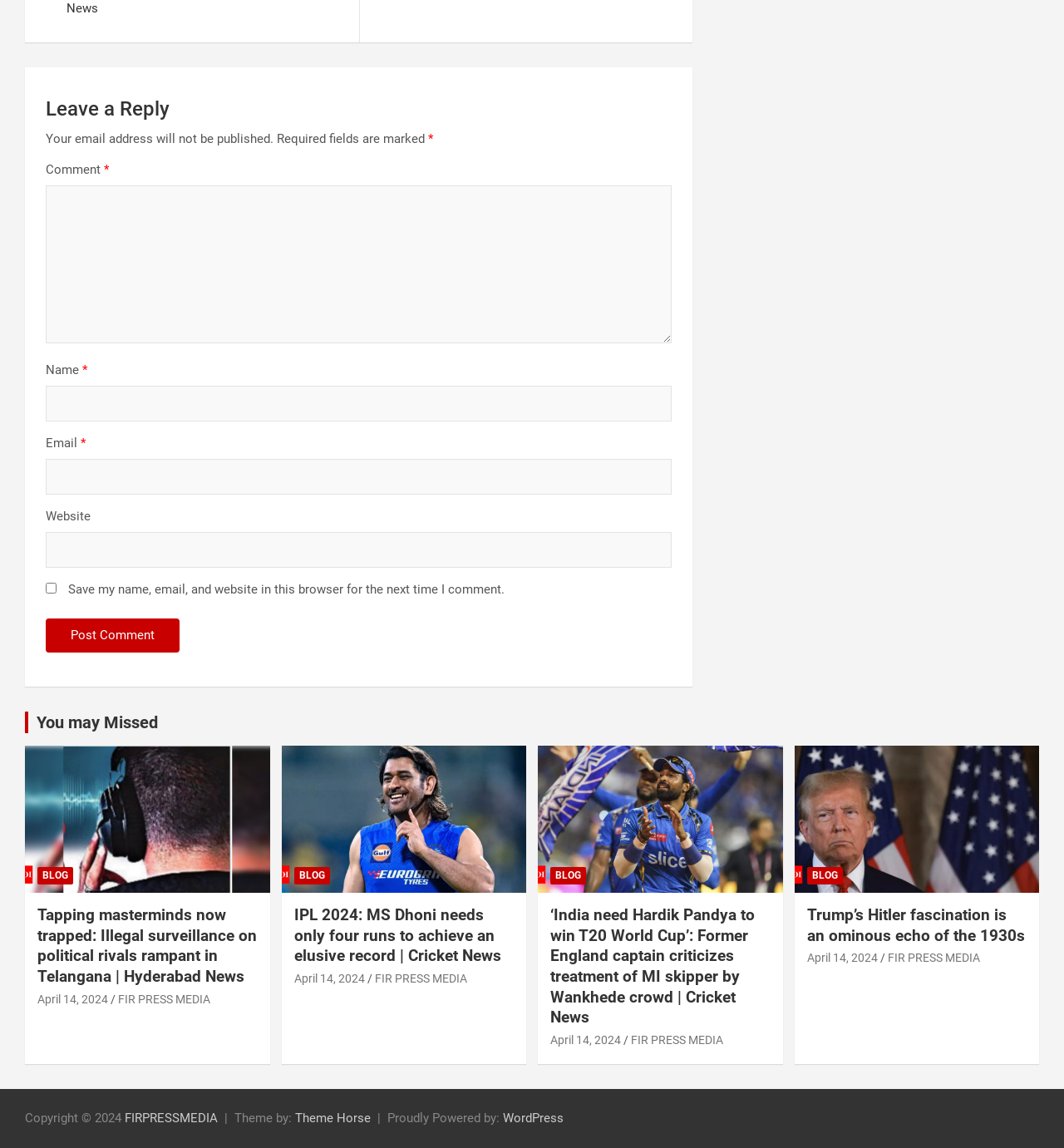Find the bounding box coordinates of the area to click in order to follow the instruction: "Read the article 'Tapping masterminds now trapped: Illegal surveillance on political rivals rampant in Telangana | Hyderabad News'".

[0.035, 0.789, 0.242, 0.86]